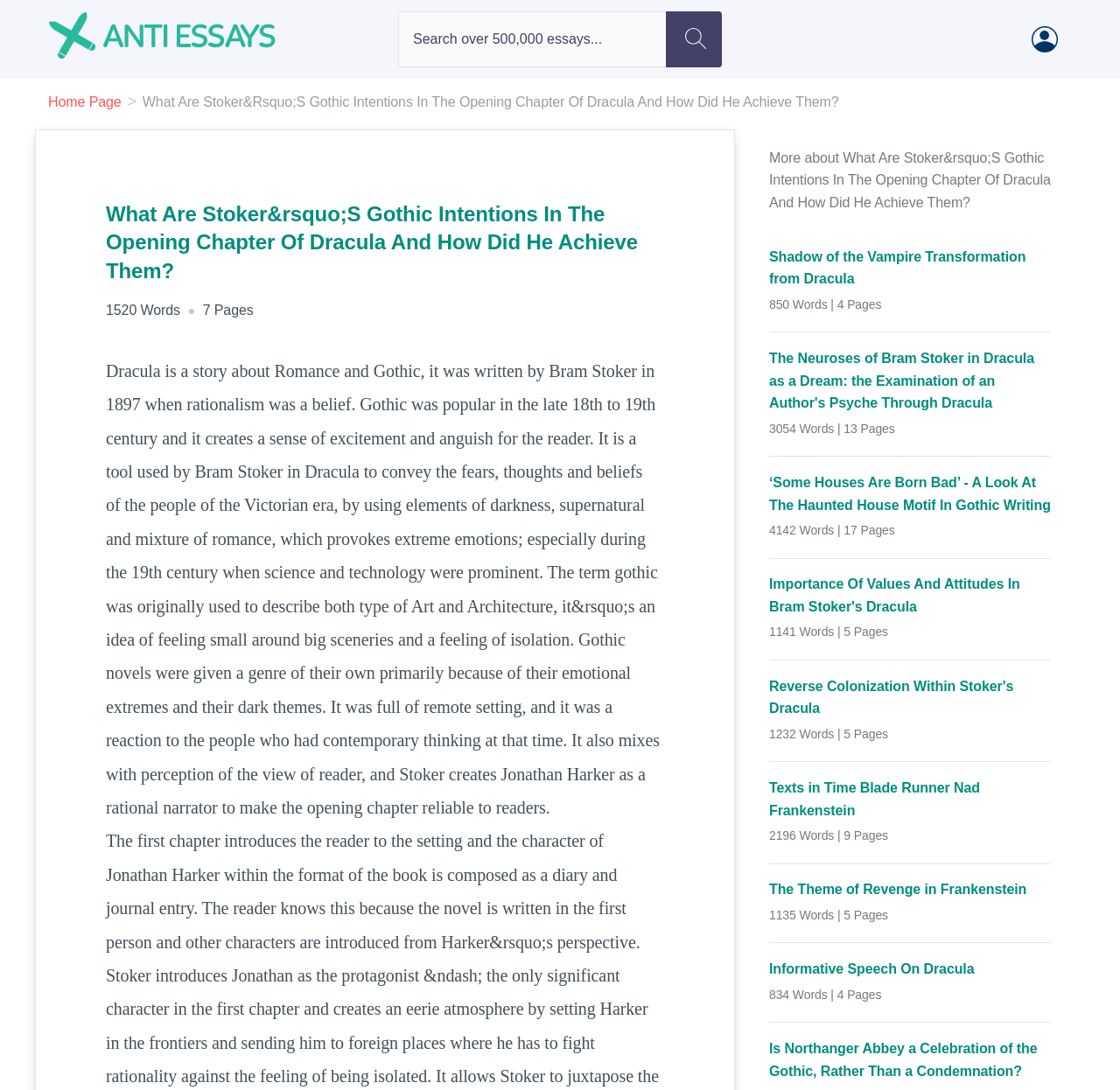Identify the bounding box coordinates of the region I need to click to complete this instruction: "Go to my account".

[0.921, 0.028, 0.957, 0.042]